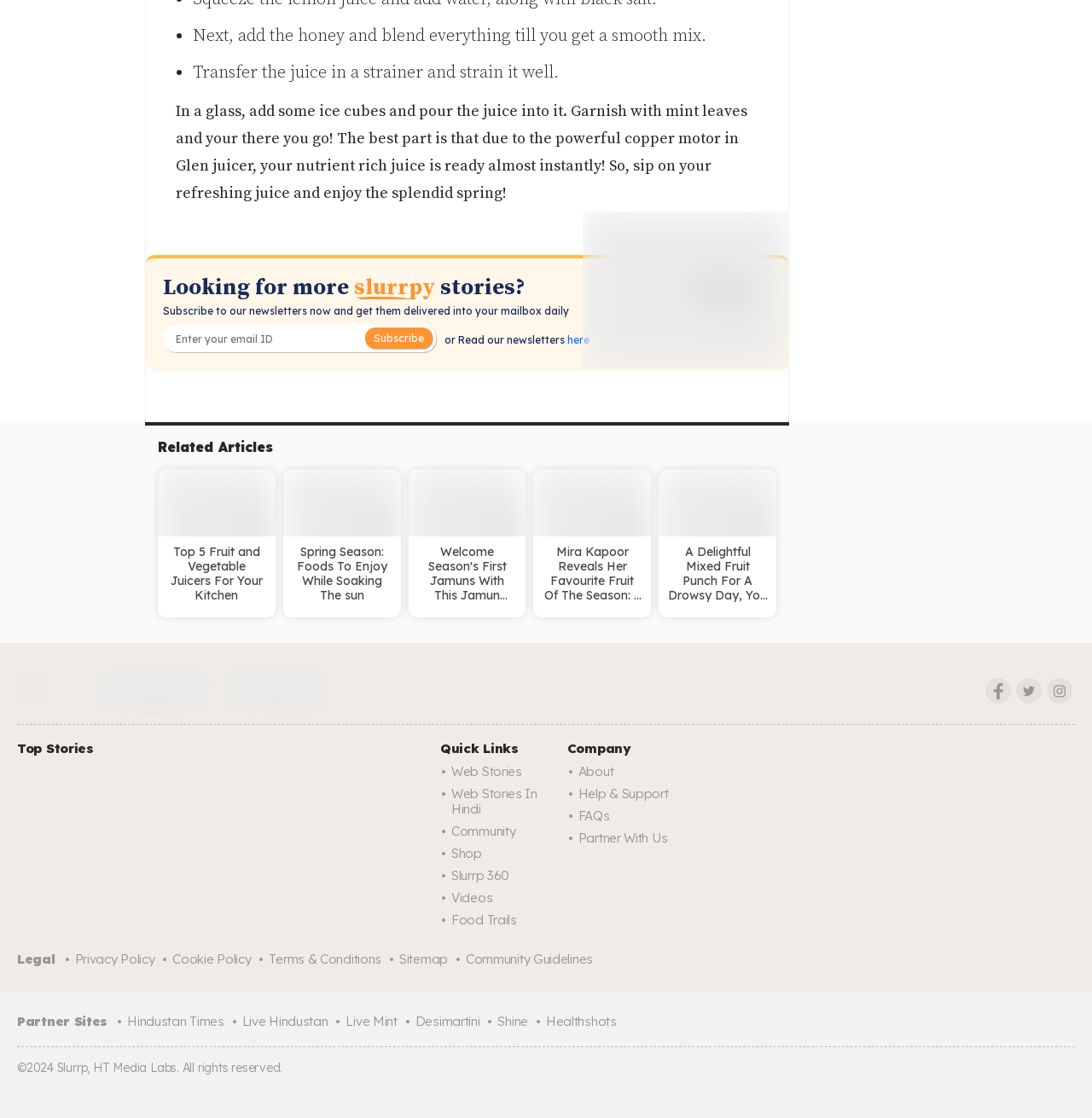Could you find the bounding box coordinates of the clickable area to complete this instruction: "Follow Slurrp on Facebook"?

[0.902, 0.607, 0.926, 0.63]